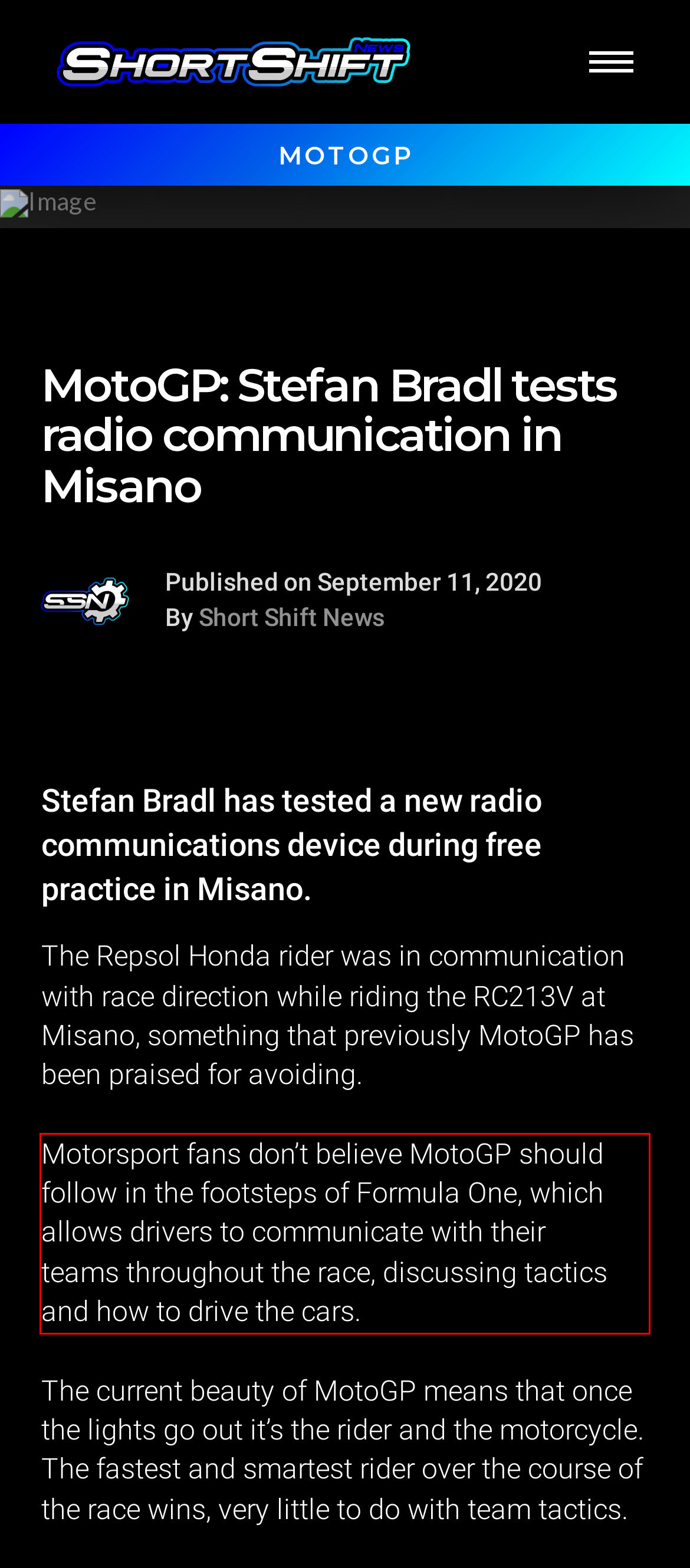Given a screenshot of a webpage containing a red bounding box, perform OCR on the text within this red bounding box and provide the text content.

Motorsport fans don’t believe MotoGP should follow in the footsteps of Formula One, which allows drivers to communicate with their teams throughout the race, discussing tactics and how to drive the cars.